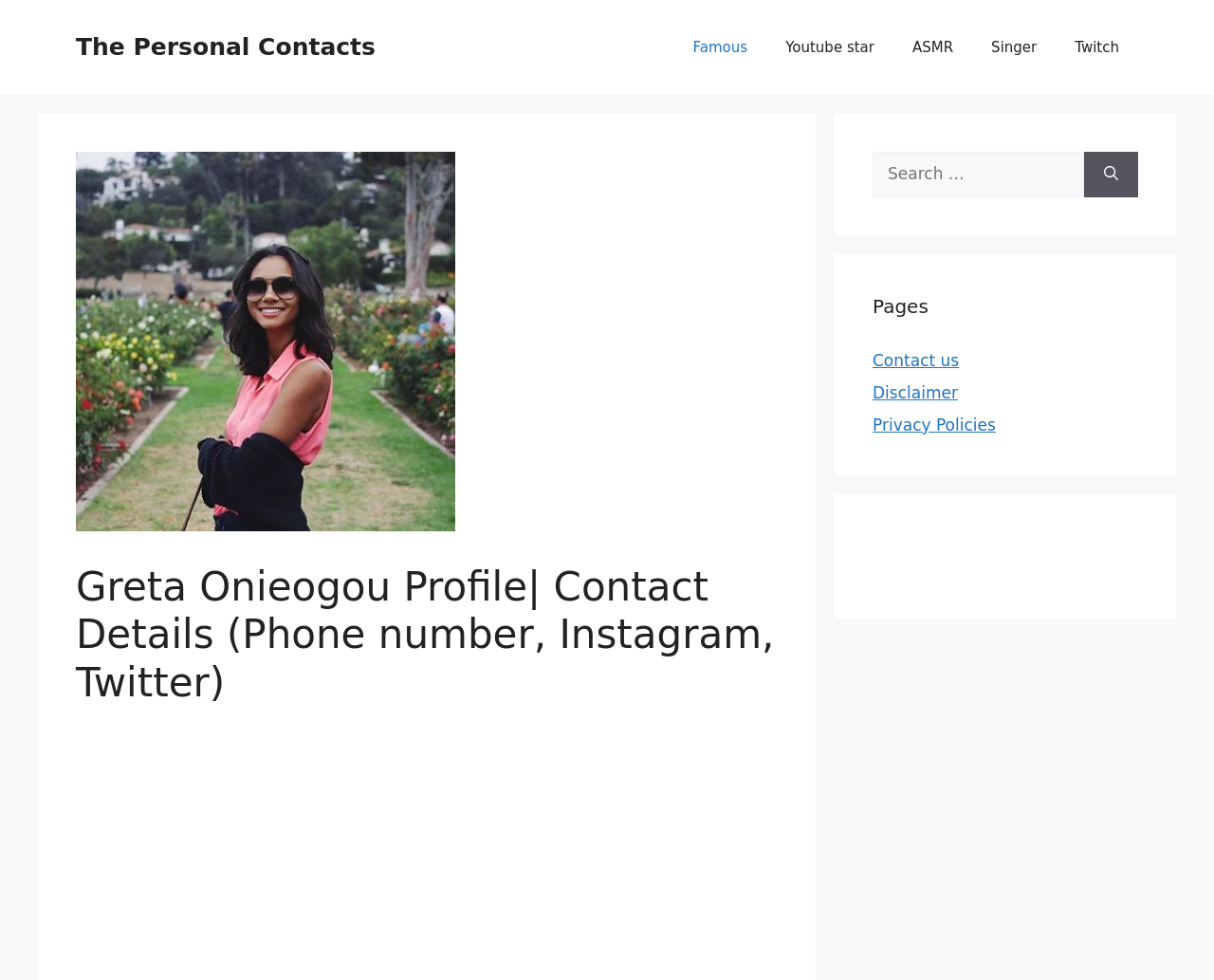Identify the bounding box coordinates for the UI element described as follows: Prefab house ideas / Muuwspace. Use the format (top-left x, top-left y, bottom-right x, bottom-right y) and ensure all values are floating point numbers between 0 and 1.

None